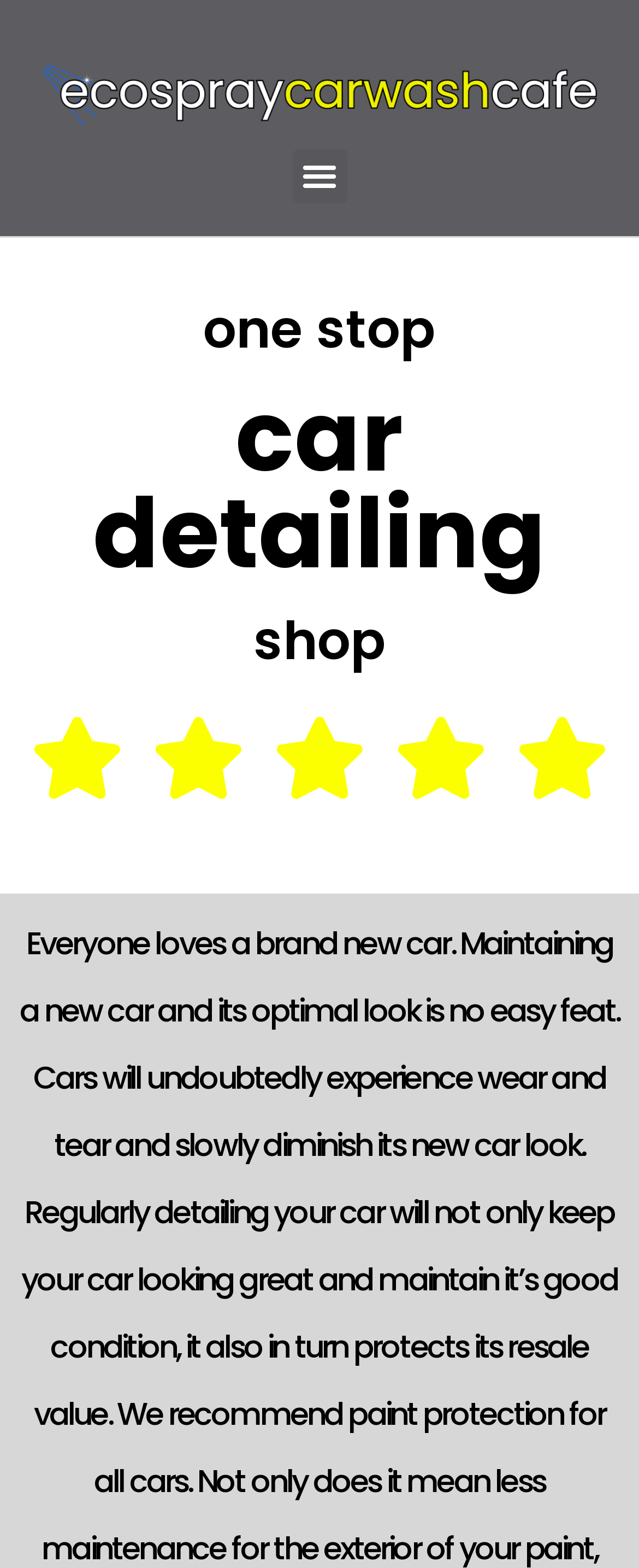Determine the bounding box for the described HTML element: "Menu". Ensure the coordinates are four float numbers between 0 and 1 in the format [left, top, right, bottom].

[0.458, 0.095, 0.542, 0.13]